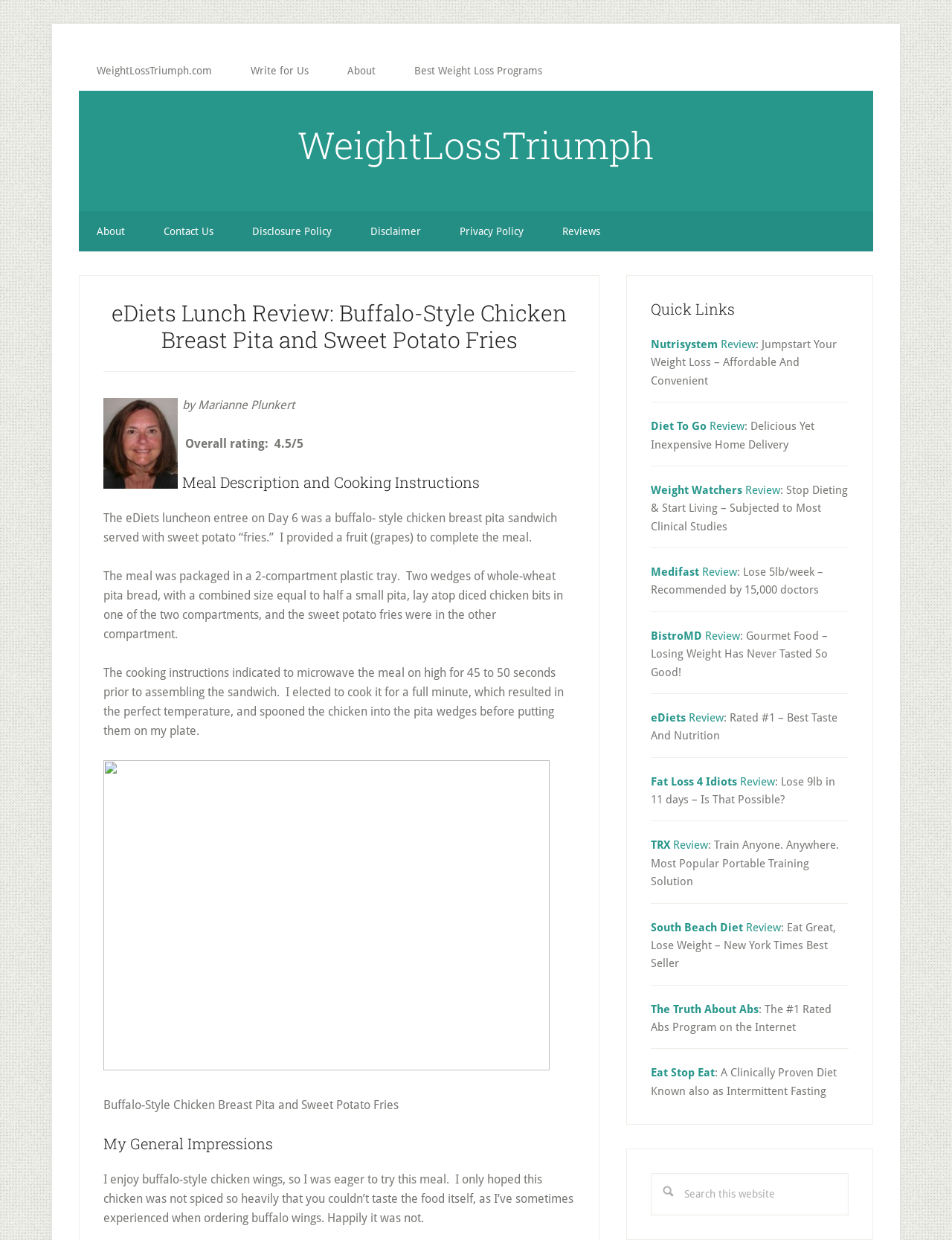How many links are in the primary sidebar?
Please provide a comprehensive answer based on the details in the screenshot.

The number of links in the primary sidebar can be counted by looking at the links listed under the header 'Quick Links' which includes links to reviews of different diet programs.